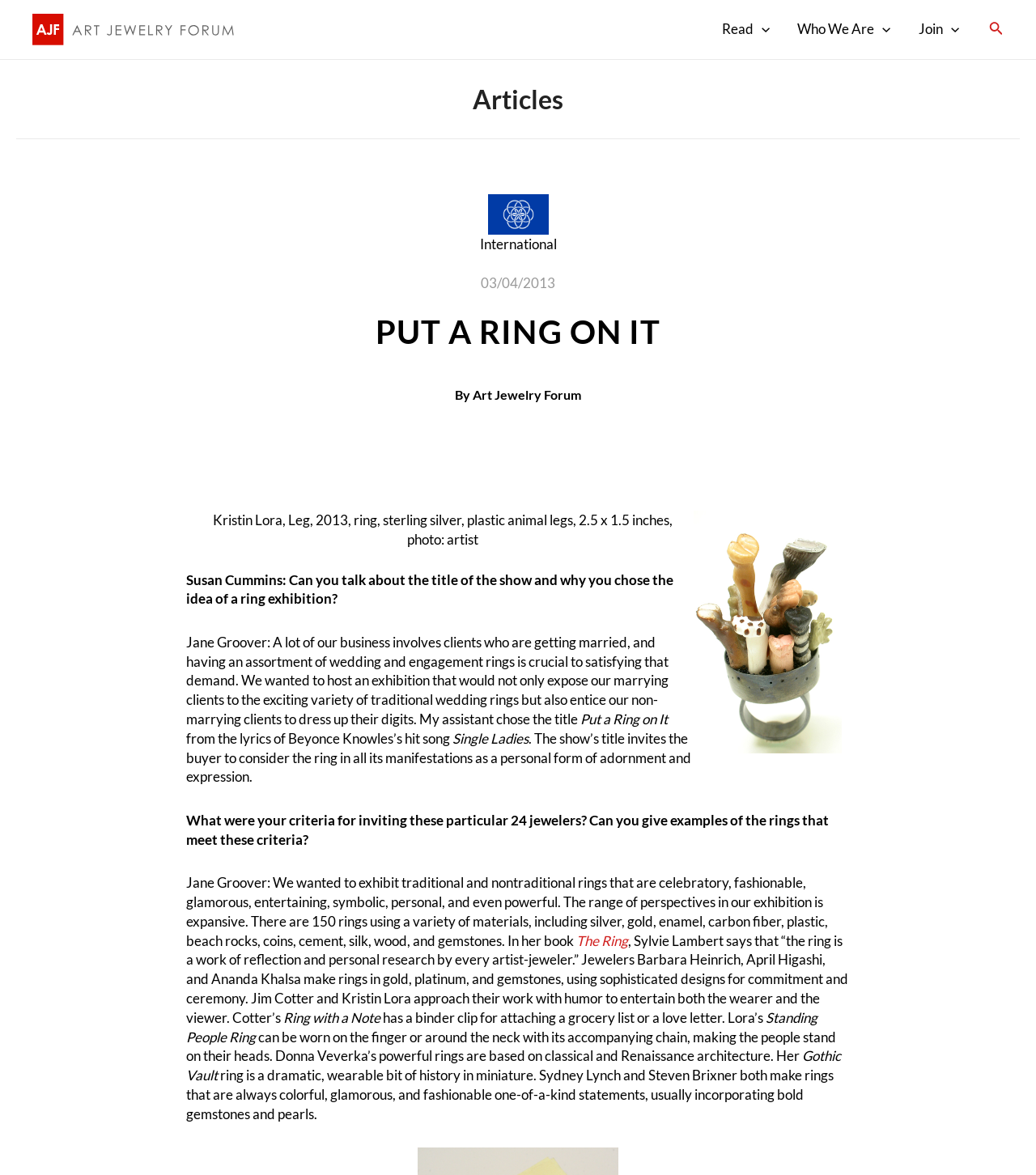Determine the bounding box coordinates of the target area to click to execute the following instruction: "Click on the 'Art Jewelry Forum' link."

[0.031, 0.016, 0.228, 0.031]